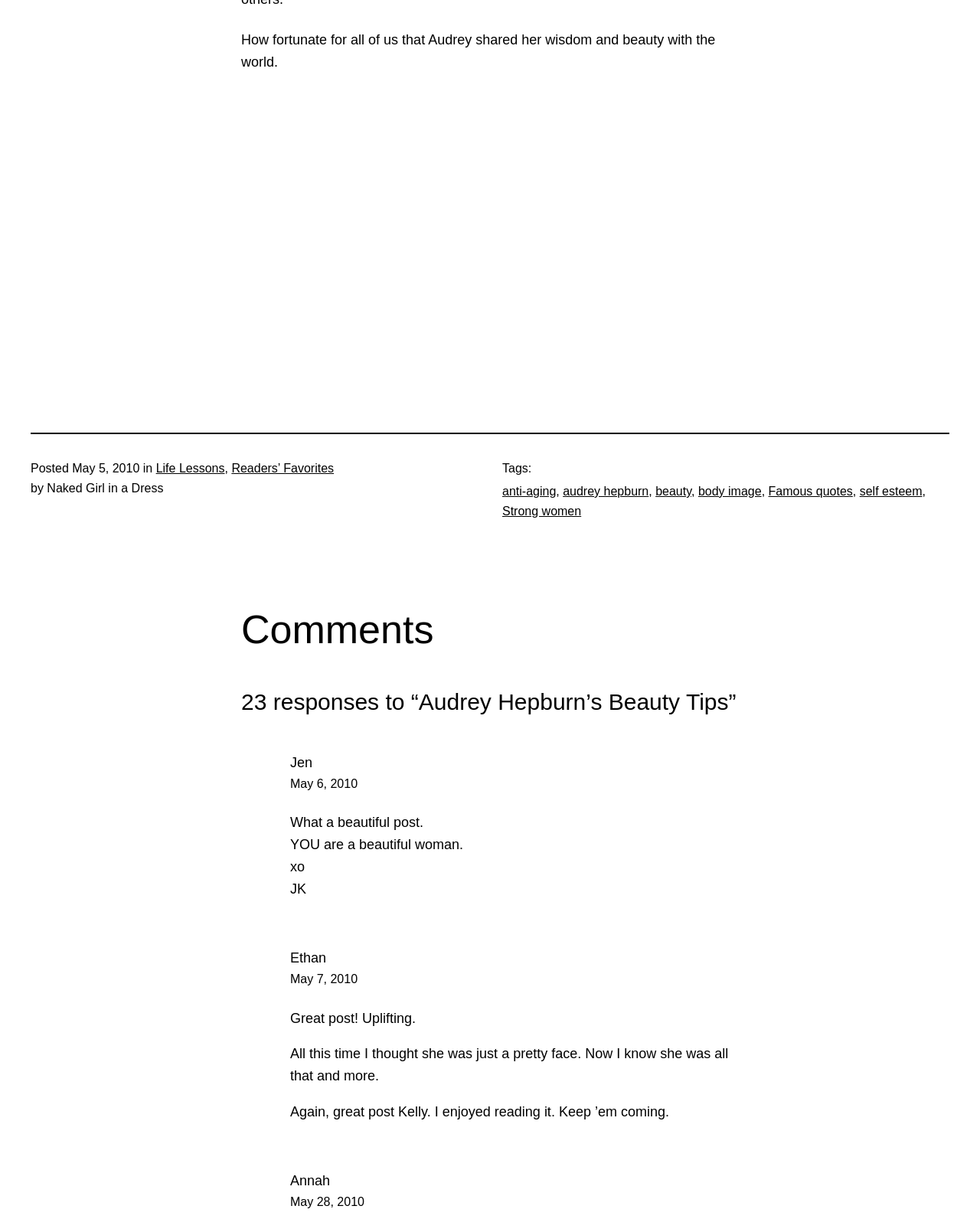What is the topic of the post?
We need a detailed and meticulous answer to the question.

I found the topic of the post by looking at the text 'Audrey Hepburn’s Beauty Tips' which is the title of the post.